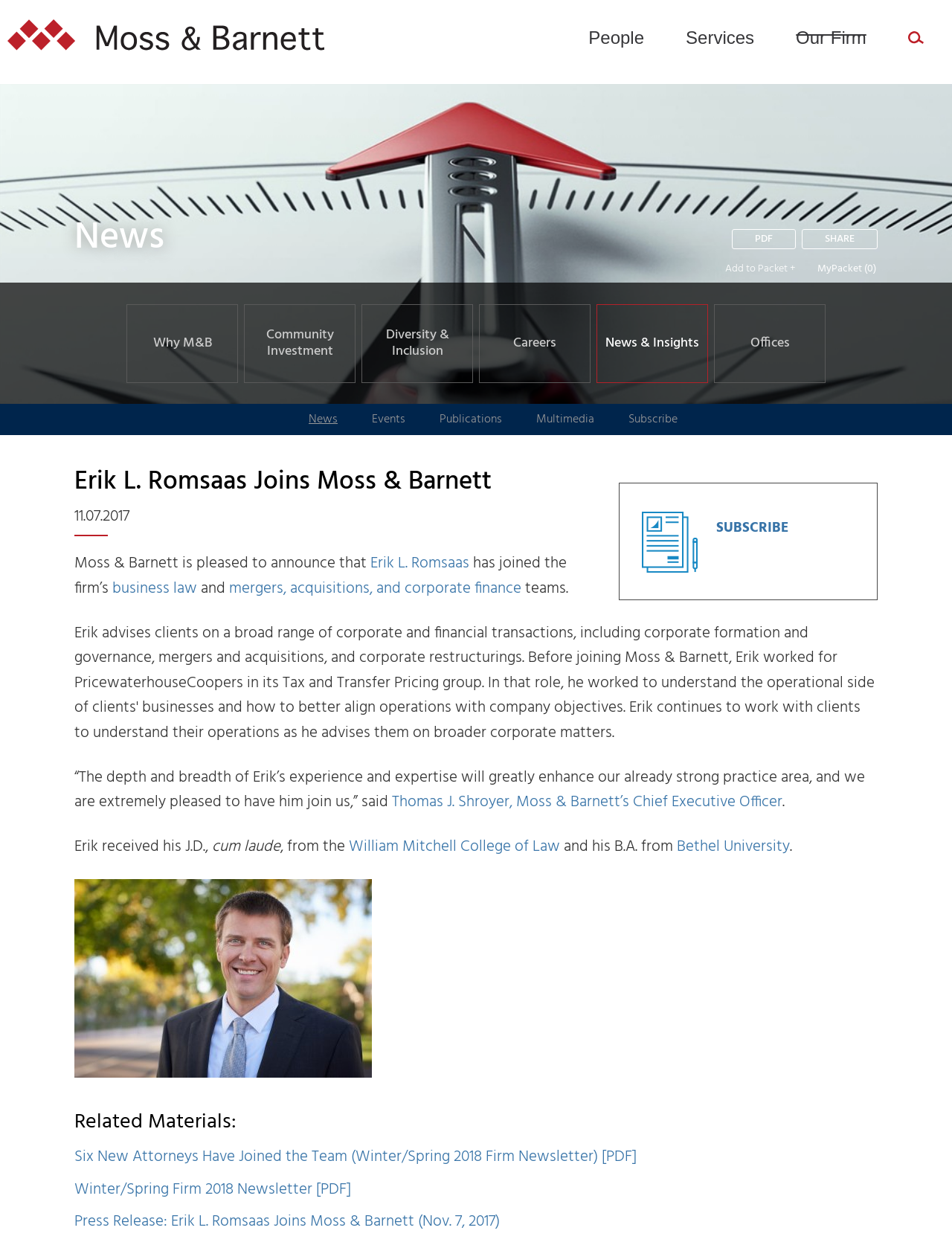Provide the bounding box coordinates for the UI element described in this sentence: "Winter/Spring Firm 2018 Newsletter [PDF]". The coordinates should be four float values between 0 and 1, i.e., [left, top, right, bottom].

[0.078, 0.946, 0.369, 0.965]